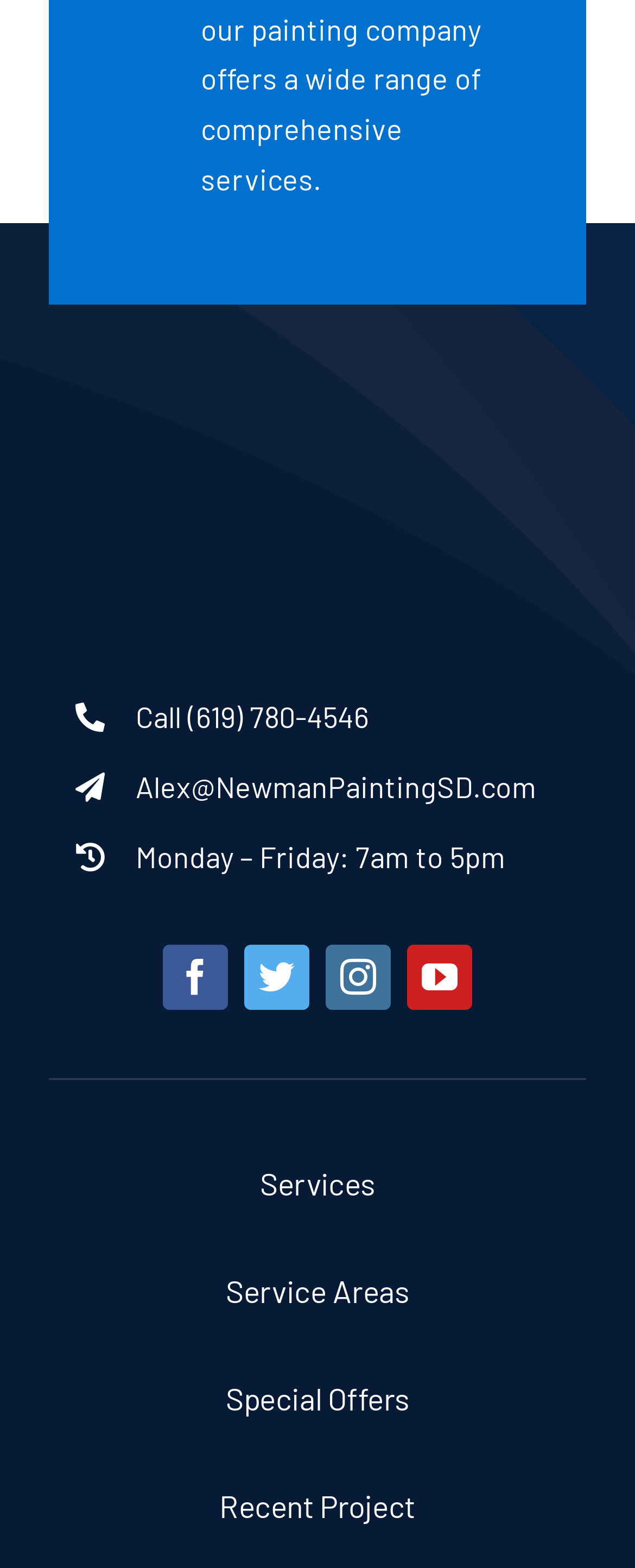Please determine the bounding box coordinates of the element to click on in order to accomplish the following task: "Get information about PHYSIOTHERAPY FOR BACK PAIN". Ensure the coordinates are four float numbers ranging from 0 to 1, i.e., [left, top, right, bottom].

None